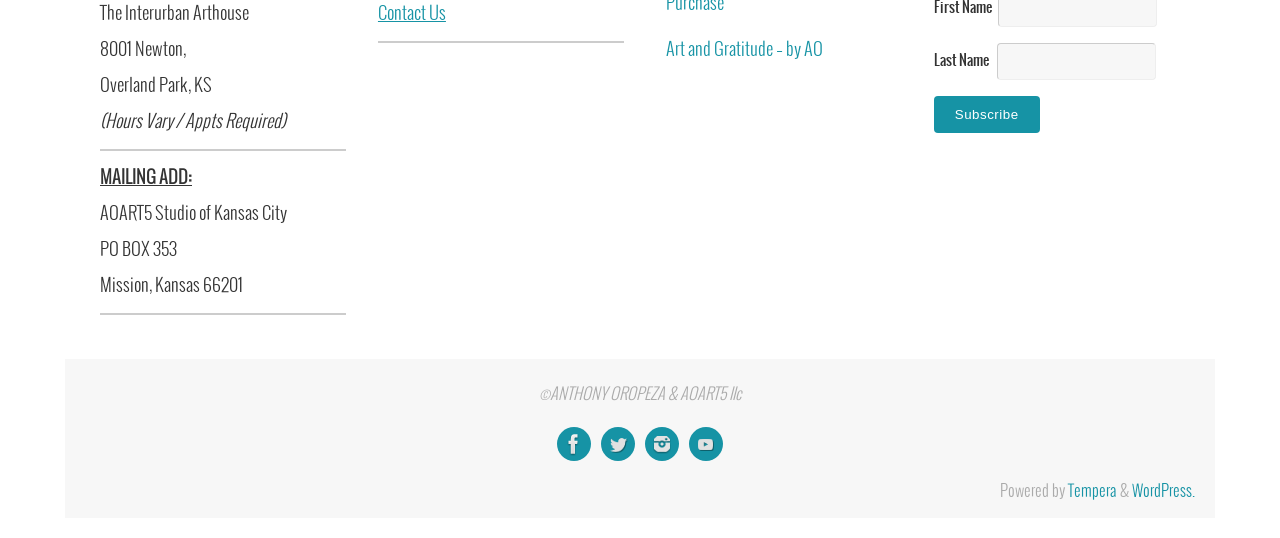Please identify the bounding box coordinates of the clickable element to fulfill the following instruction: "Visit Facebook". The coordinates should be four float numbers between 0 and 1, i.e., [left, top, right, bottom].

[0.435, 0.793, 0.462, 0.856]